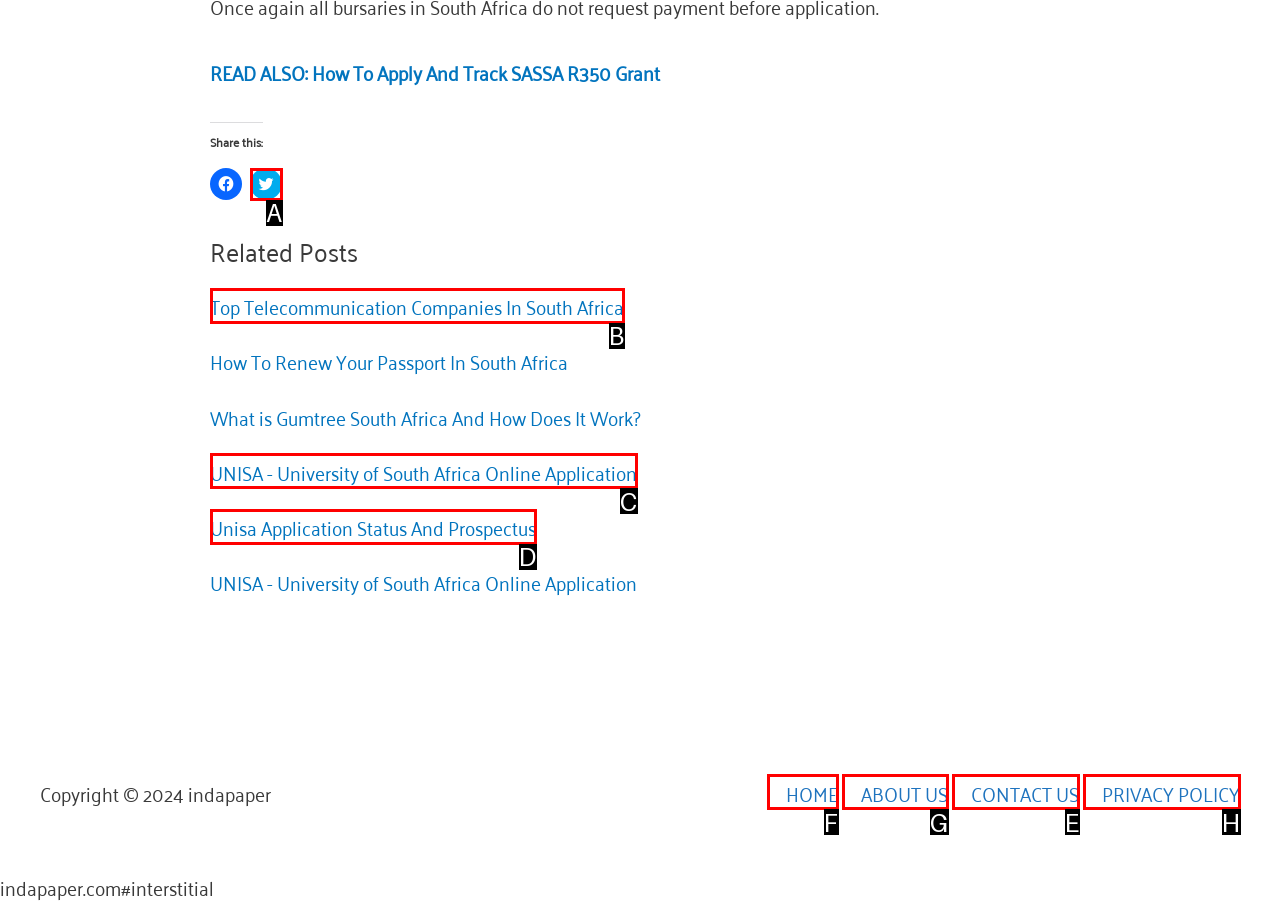Select the right option to accomplish this task: Contact us. Reply with the letter corresponding to the correct UI element.

E